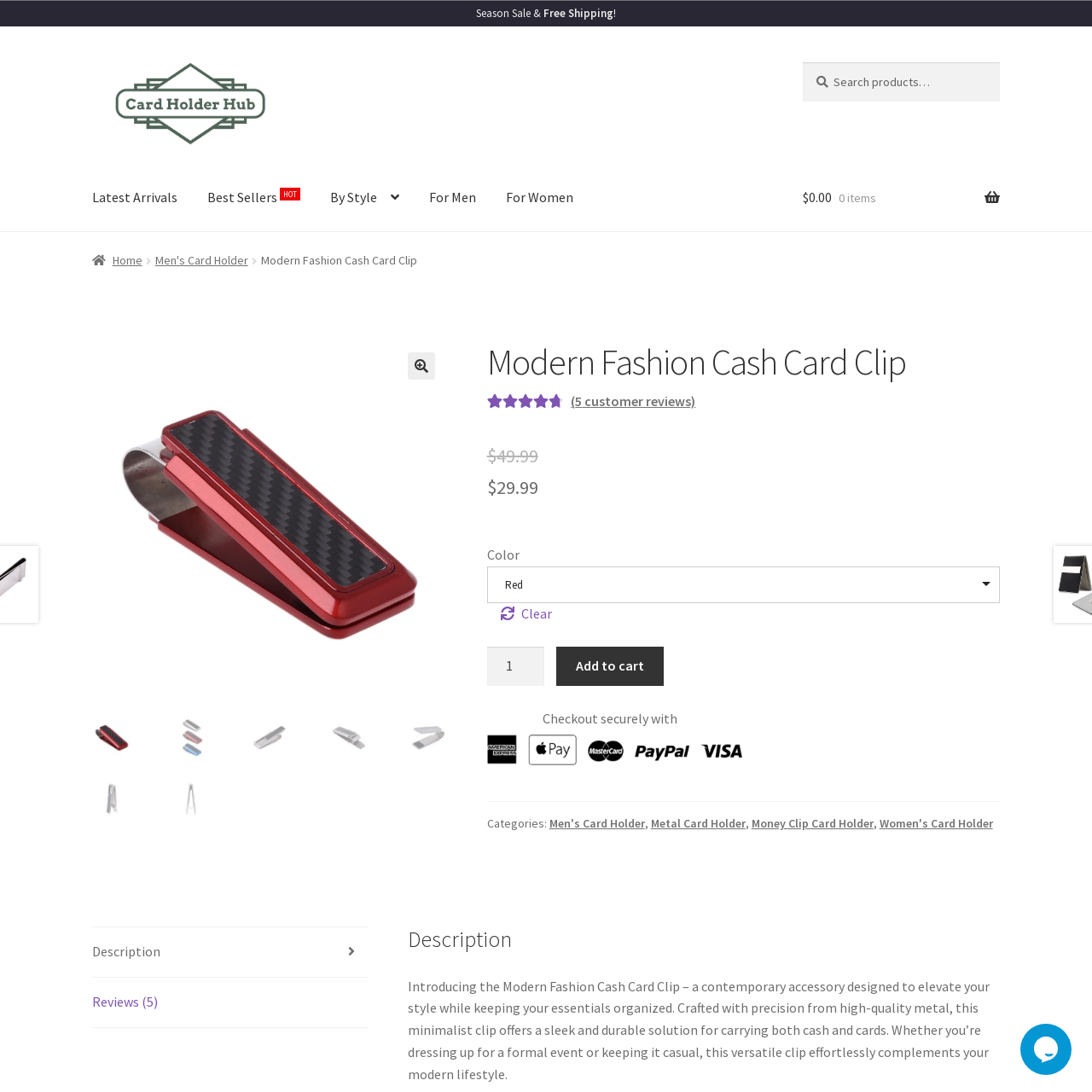What occasions is the Modern Fashion Cash Card Clip suitable for?
Pay attention to the image surrounded by the red bounding box and answer the question in detail based on the image.

According to the caption, the product is suitable for varied occasions, including formal events and casual outings, making it a versatile accessory.